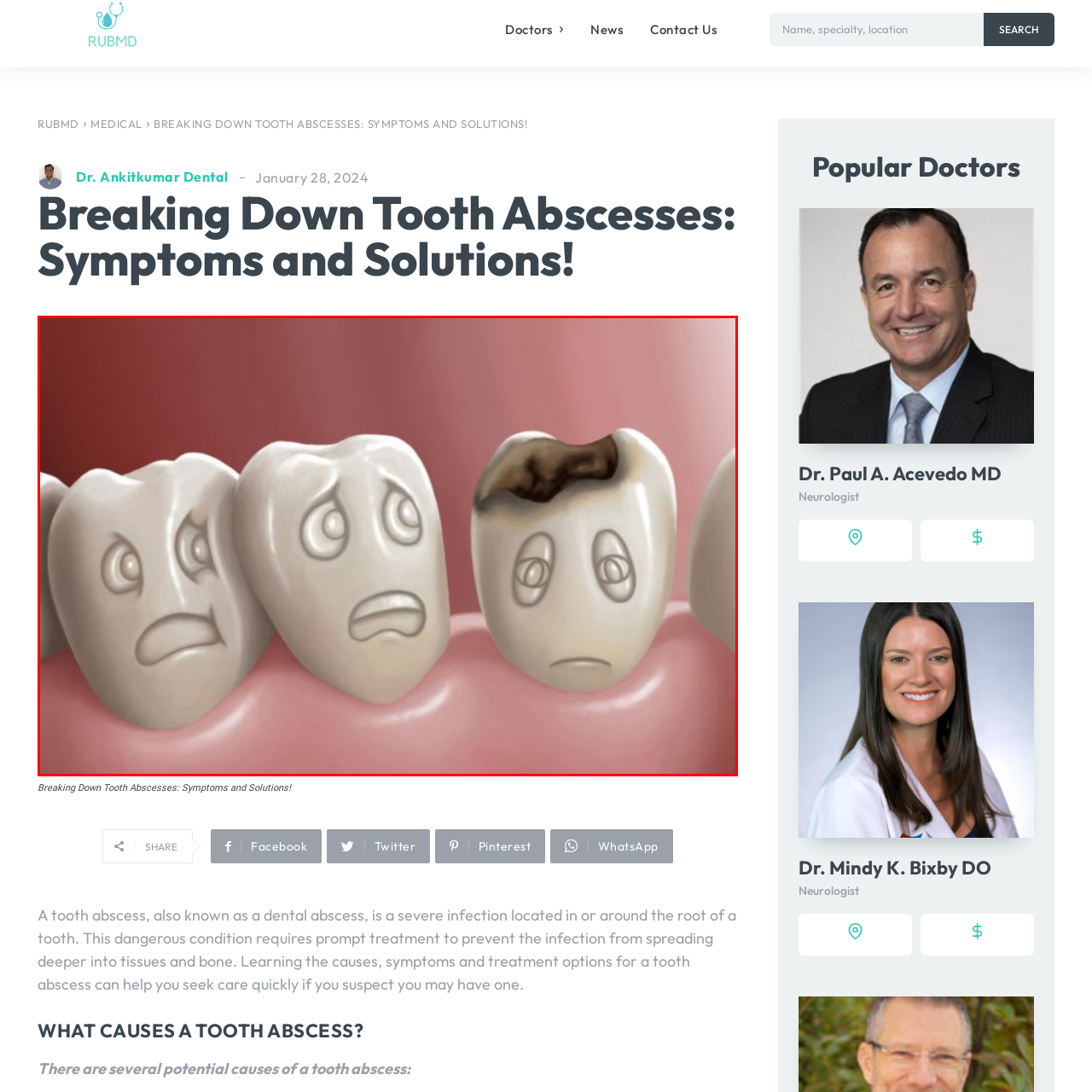What is the purpose of the illustration?
Examine the image outlined by the red bounding box and answer the question with as much detail as possible.

The whimsical illustration is designed to playfully engage viewers while educating them about serious dental conditions, such as tooth abscesses, and the importance of maintaining oral health.